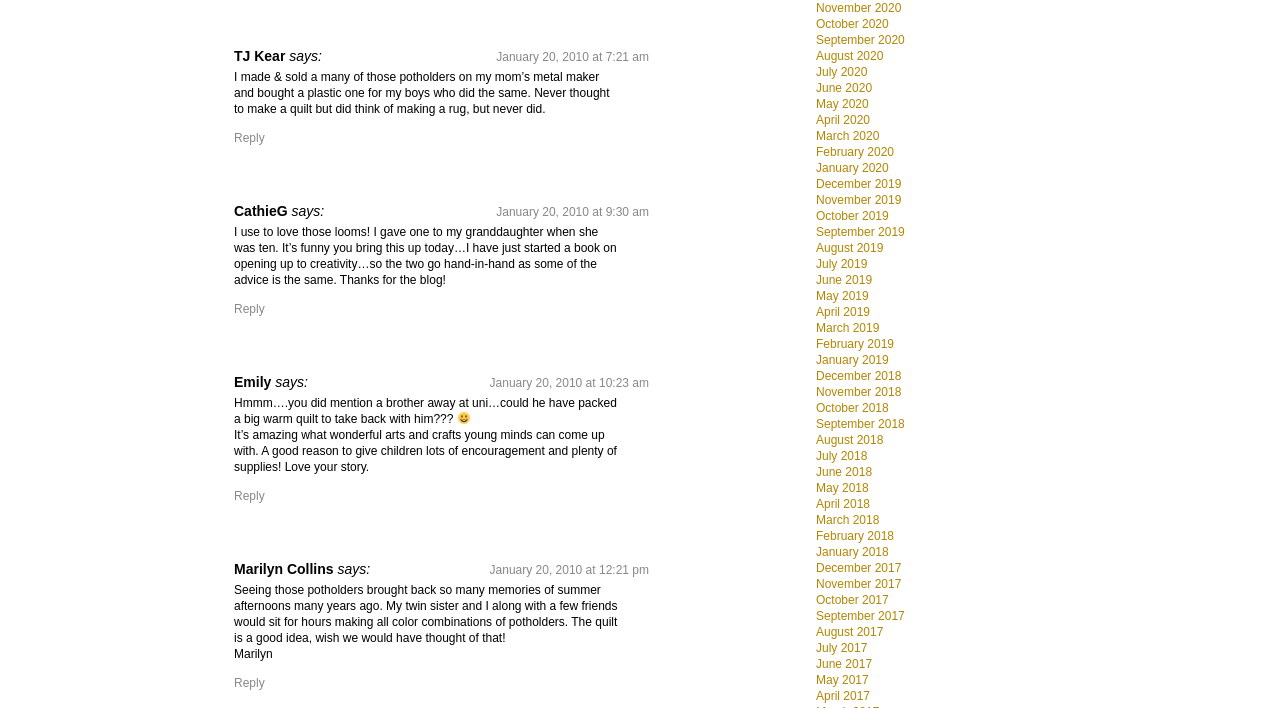Determine the bounding box coordinates of the clickable element to achieve the following action: 'Reply to Emily'. Provide the coordinates as four float values between 0 and 1, formatted as [left, top, right, bottom].

[0.183, 0.691, 0.207, 0.71]